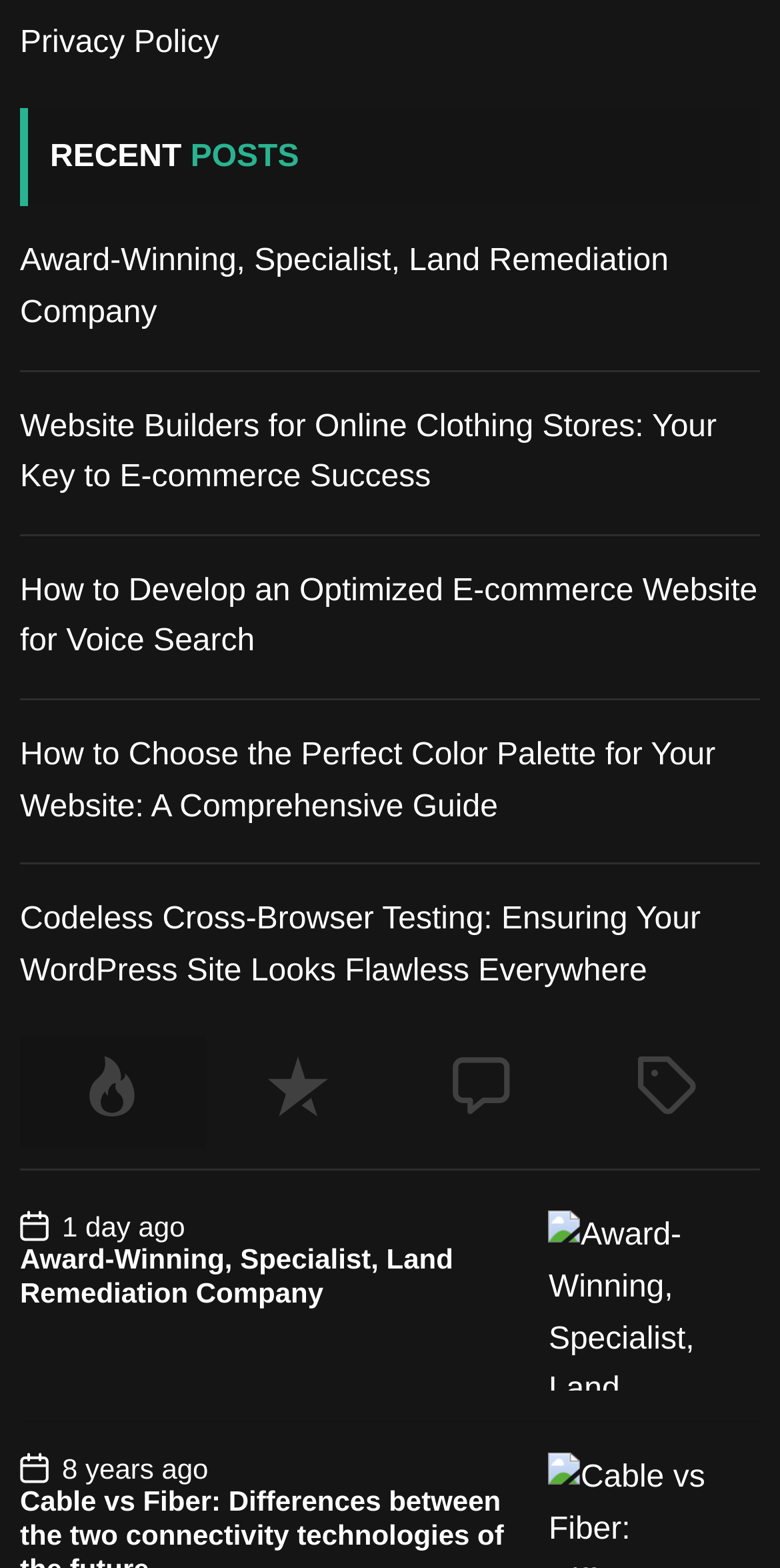With reference to the image, please provide a detailed answer to the following question: What is the purpose of the link 'Privacy Policy'?

I found a link element with the text 'Privacy Policy' which is typically used to access the website's privacy policy, so its purpose is to allow users to access the privacy policy.